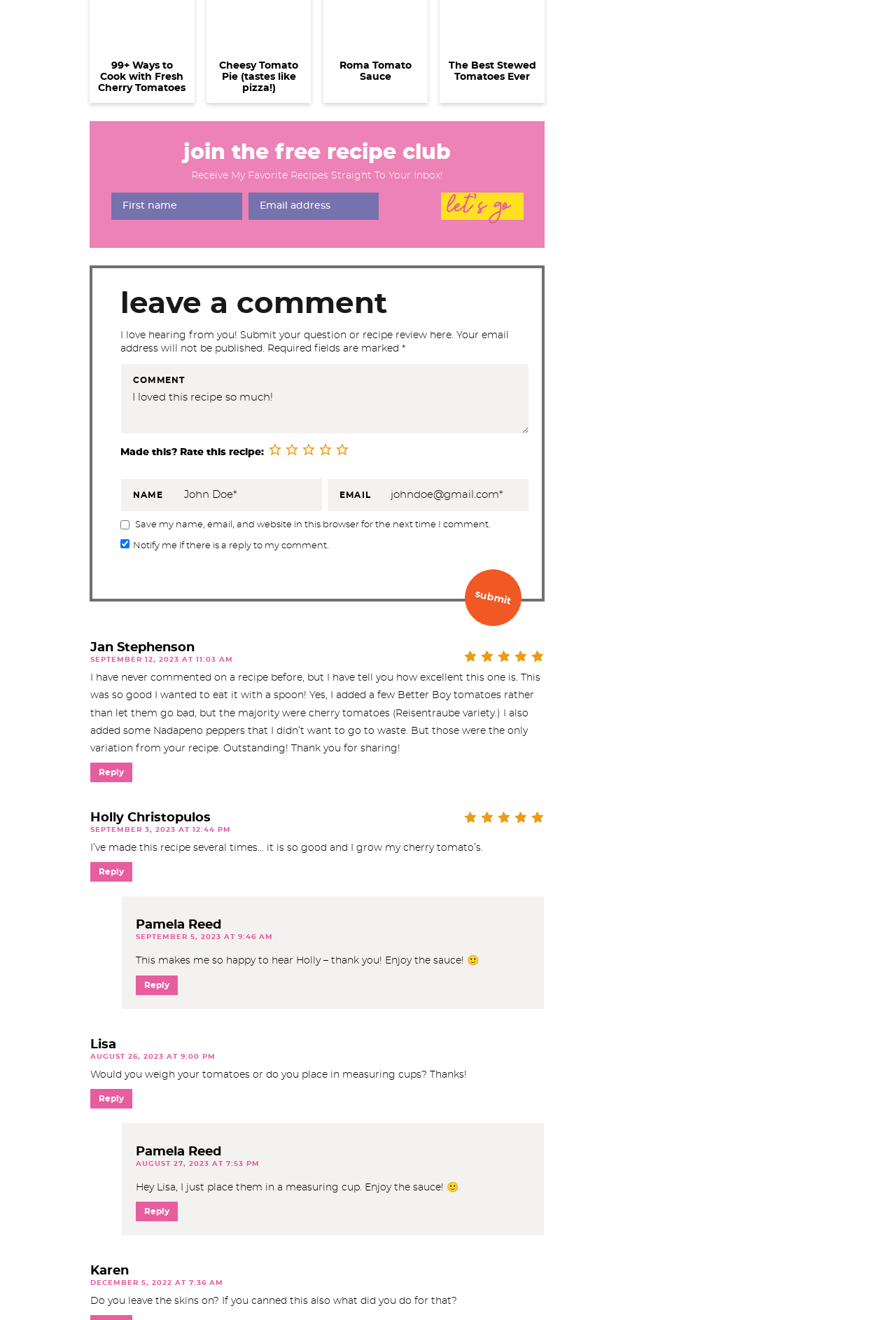How many images are displayed in each article?
Please ensure your answer is as detailed and informative as possible.

Each article contains 5 images, which are displayed in a row. This is evident from the presence of 5 image elements in each article, with identical bounding box coordinates.